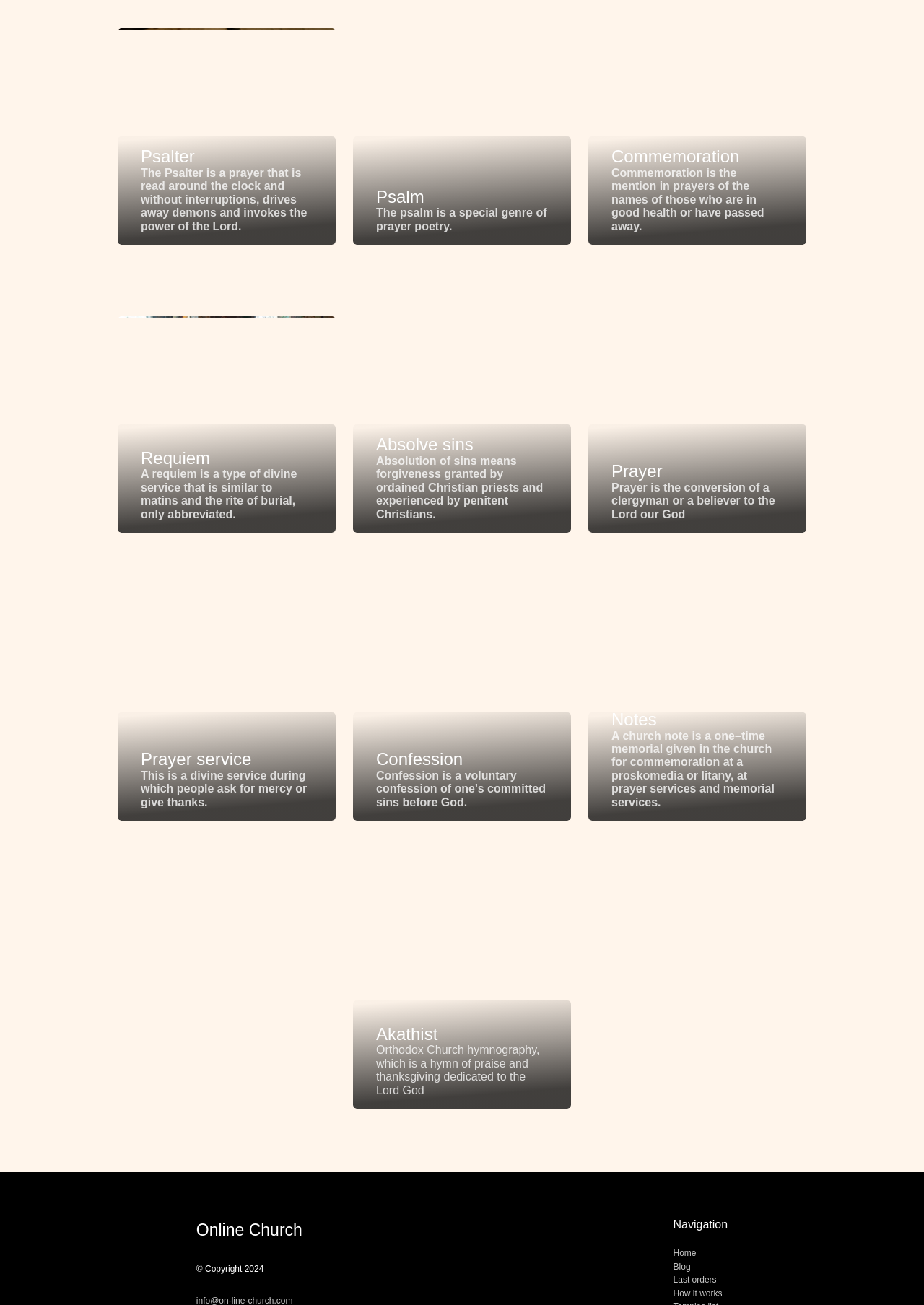Please give the bounding box coordinates of the area that should be clicked to fulfill the following instruction: "Learn about Akathist". The coordinates should be in the format of four float numbers from 0 to 1, i.e., [left, top, right, bottom].

[0.382, 0.684, 0.618, 0.85]